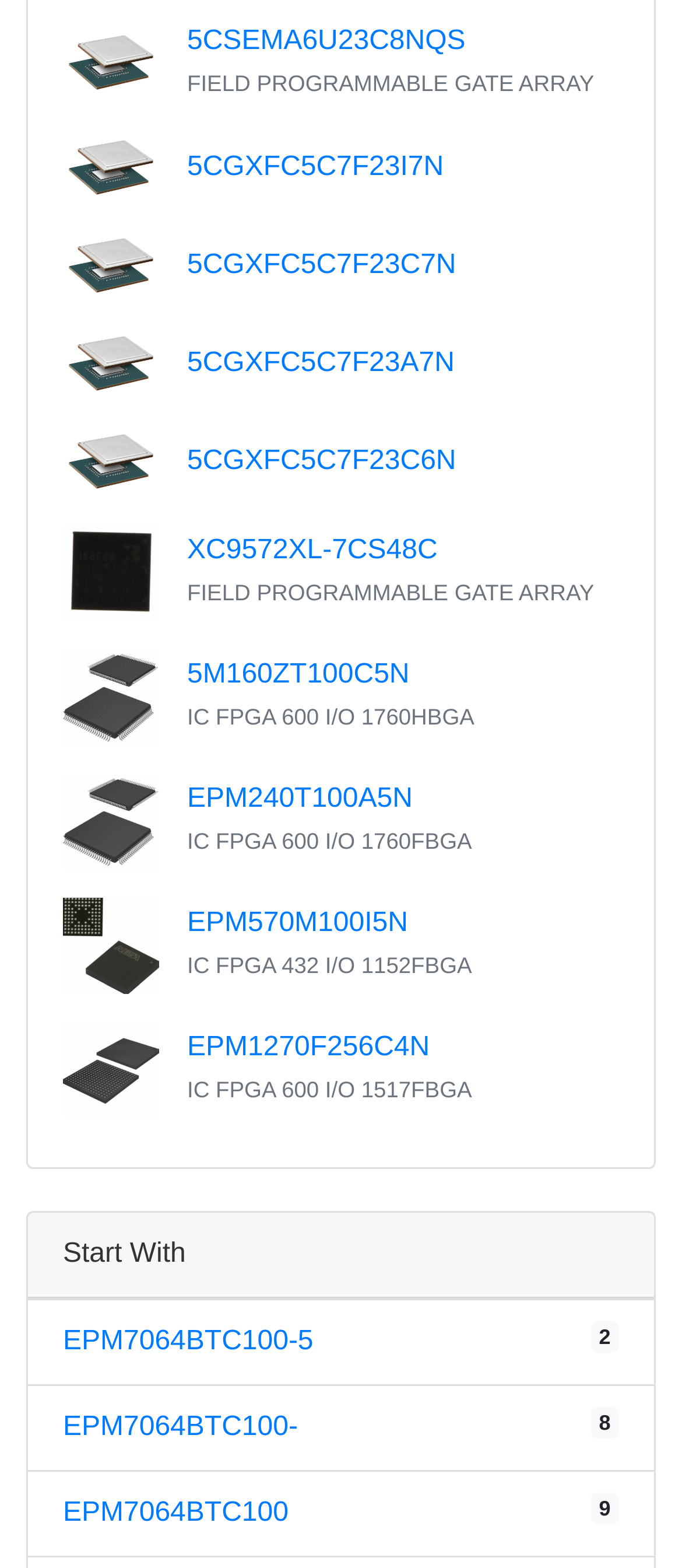Can you look at the image and give a comprehensive answer to the question:
How many links are there below the 'Start With' text?

I found the StaticText element with the label 'Start With' and counted the number of link elements below it, which is 3.